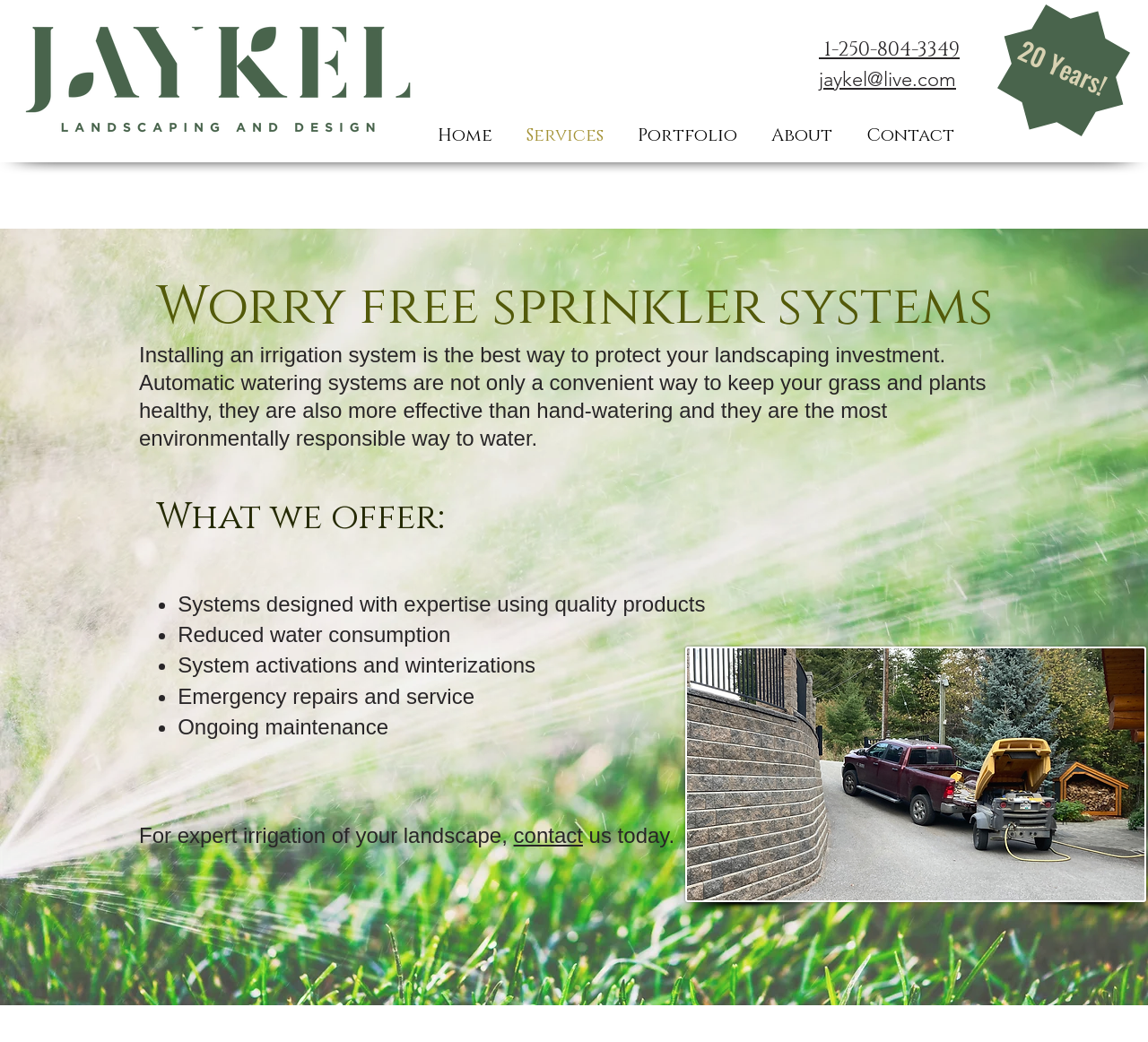What is the company's email address?
Please describe in detail the information shown in the image to answer the question.

I found the email address on the top right corner of the webpage, which is jaykel@live.com.